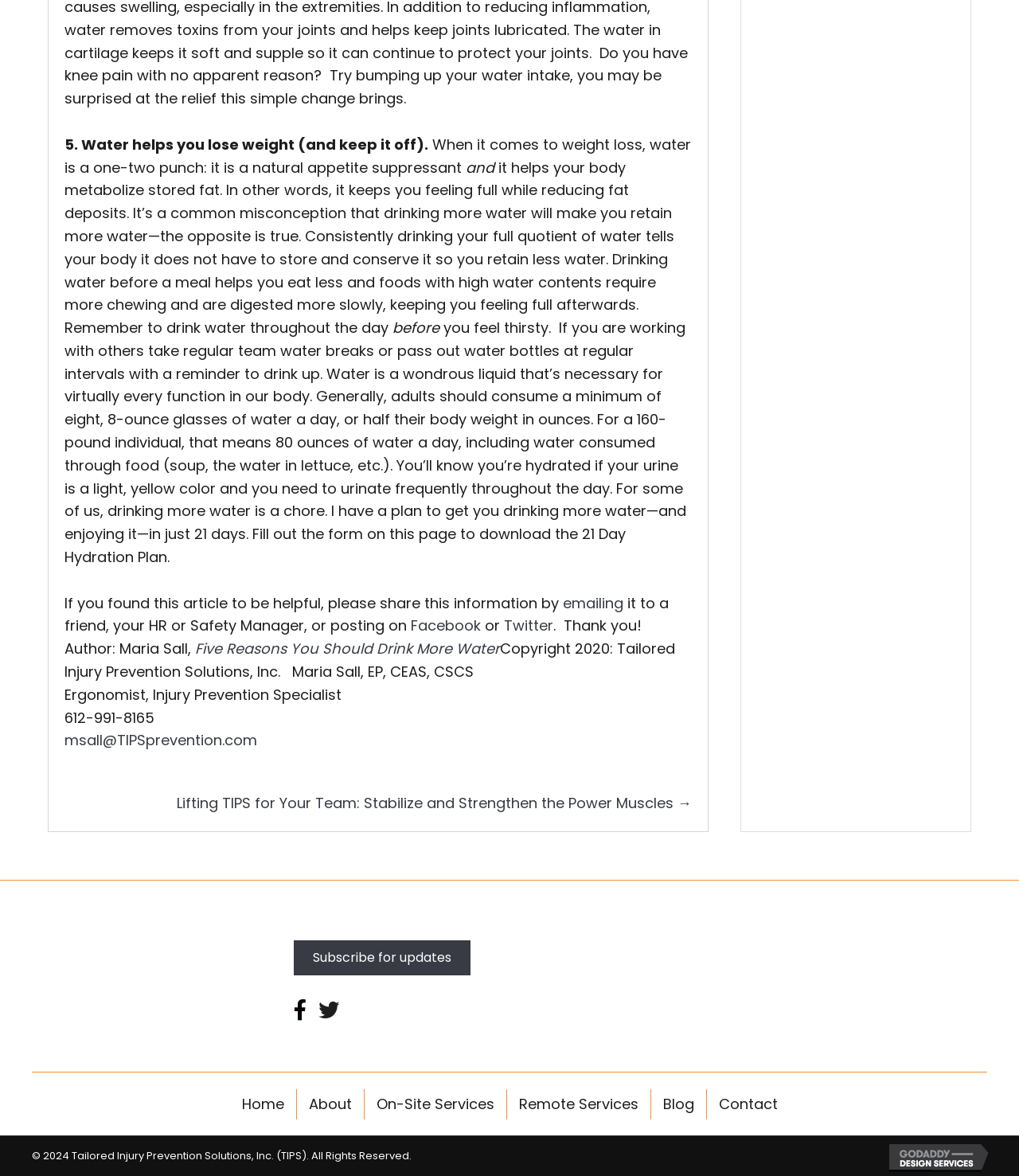Identify the bounding box coordinates of the area you need to click to perform the following instruction: "Share this article on Facebook".

[0.403, 0.524, 0.472, 0.541]